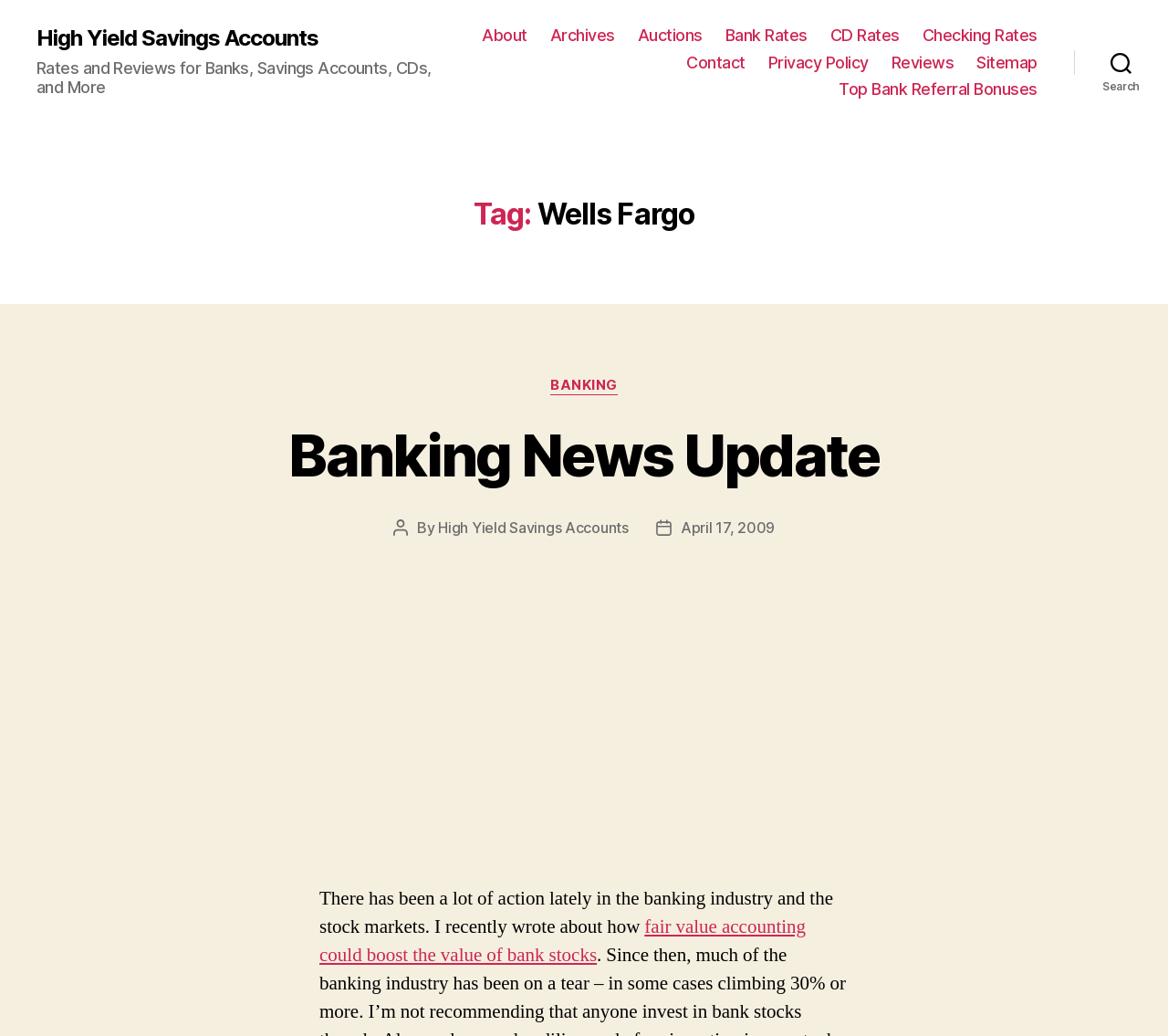What is the name of the bank mentioned in the webpage?
We need a detailed and exhaustive answer to the question. Please elaborate.

The webpage has a heading 'Tag: Wells Fargo' which indicates that the bank being referred to is Wells Fargo.